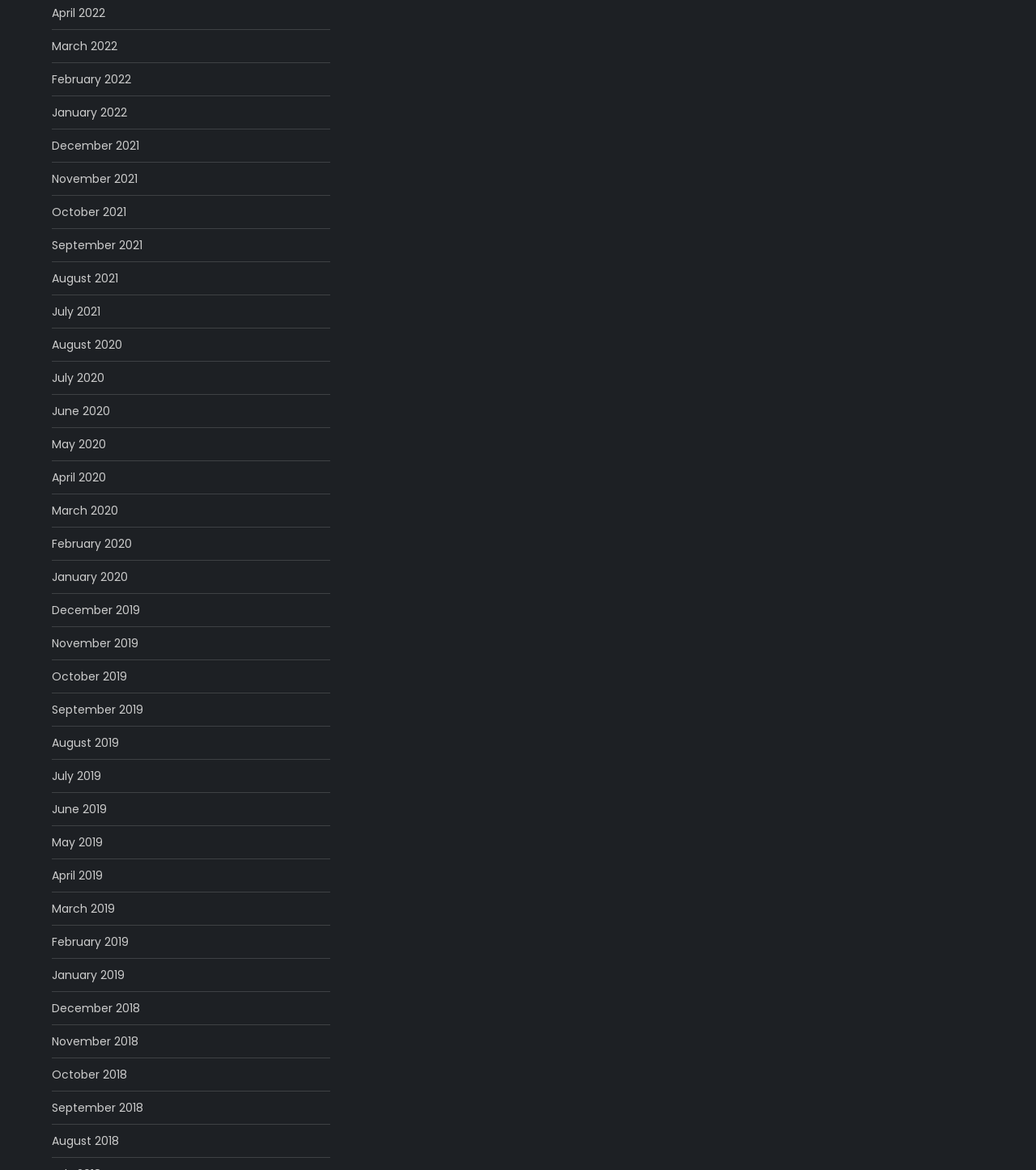Please identify the bounding box coordinates of the element that needs to be clicked to perform the following instruction: "View July 2021".

[0.05, 0.257, 0.097, 0.275]